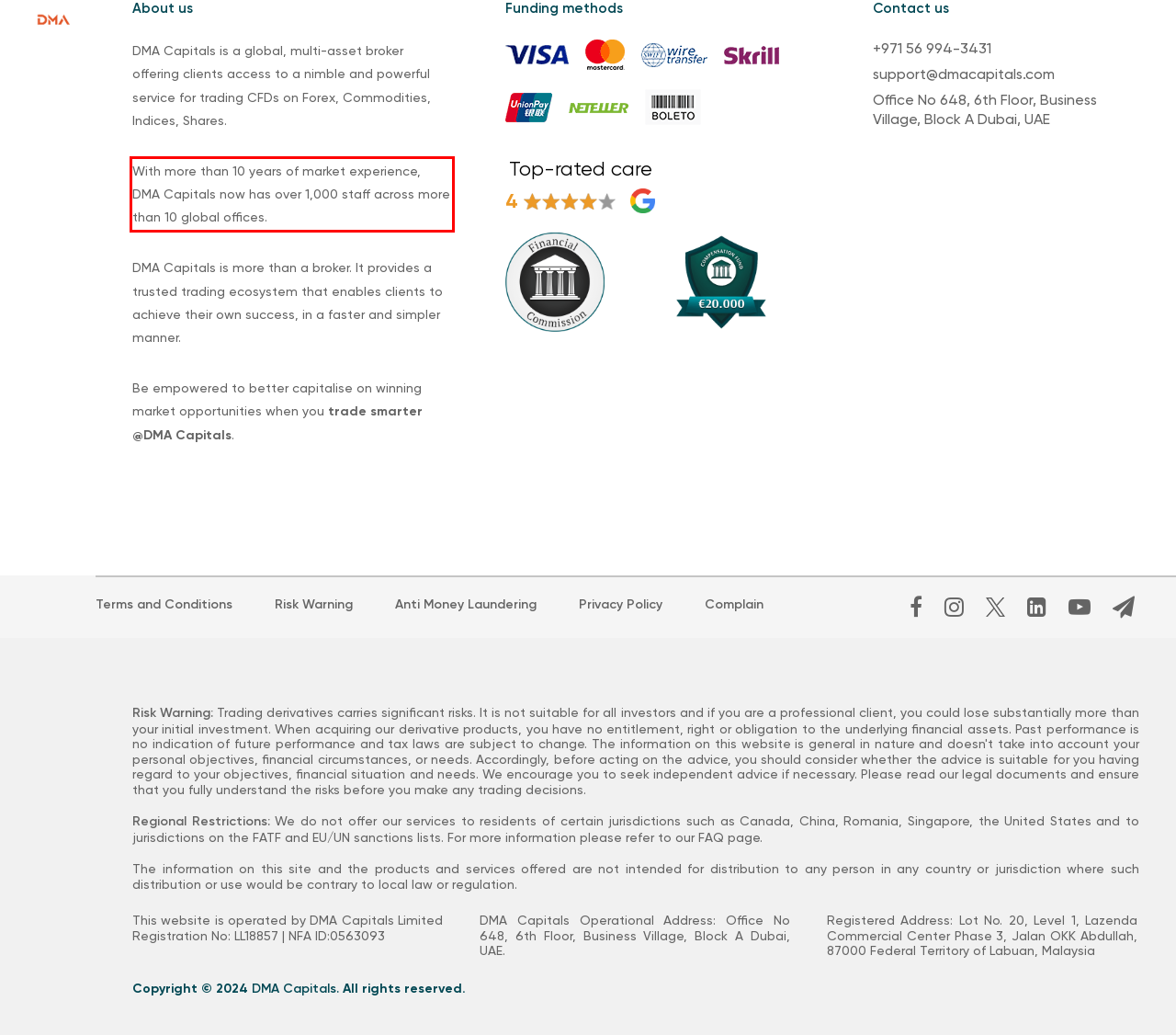With the given screenshot of a webpage, locate the red rectangle bounding box and extract the text content using OCR.

With more than 10 years of market experience, DMA Capitals now has over 1,000 staff across more than 10 global offices.